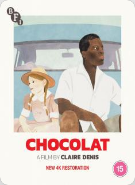What is the minimum age recommended for viewers of this film?
Offer a detailed and full explanation in response to the question.

The packaging of the film indicates that it is categorized with a 15 rating, which means it is suitable for viewers aged 15 and older.